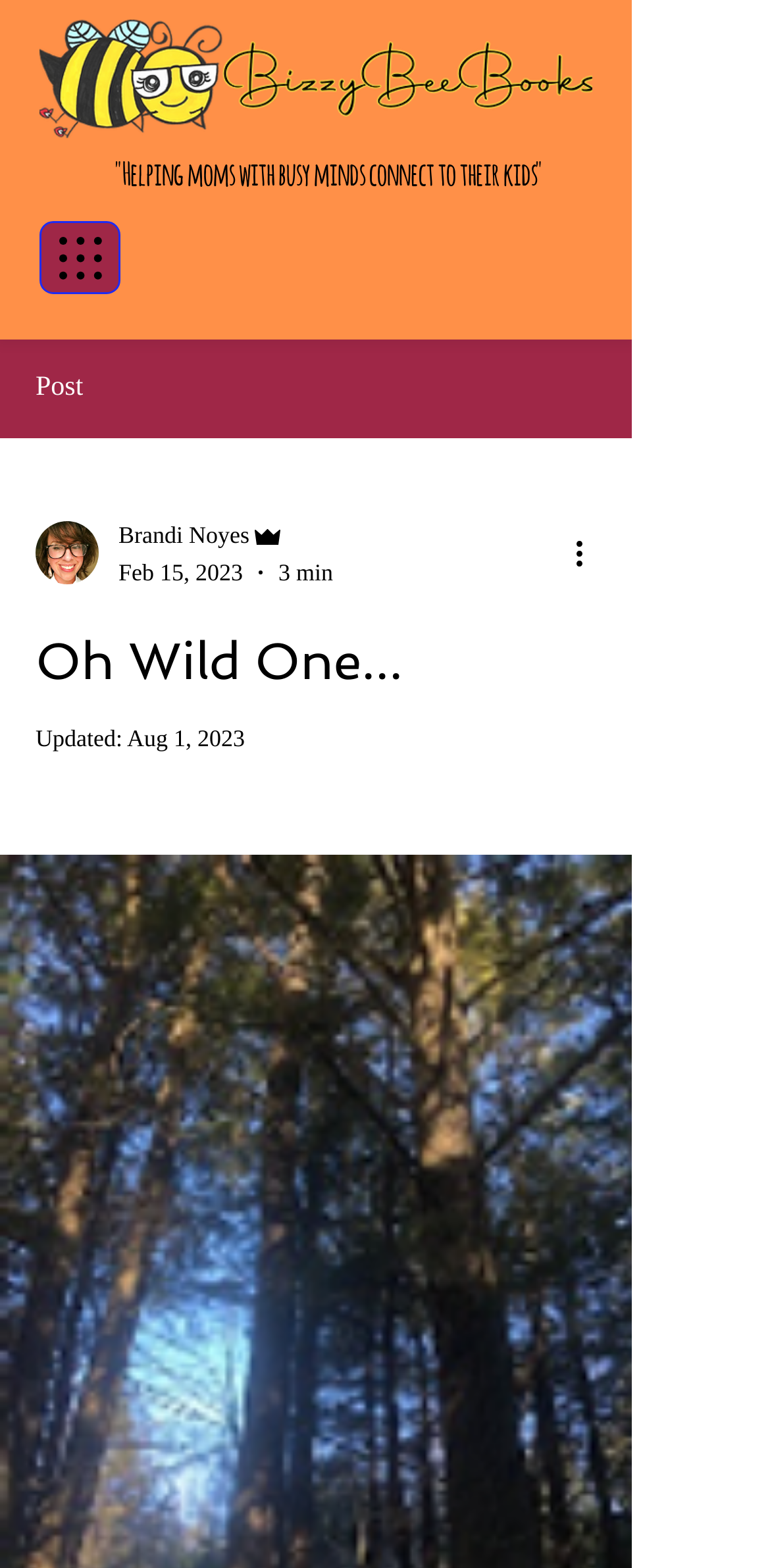Provide your answer in a single word or phrase: 
Who is the author of this post?

Brandi Noyes